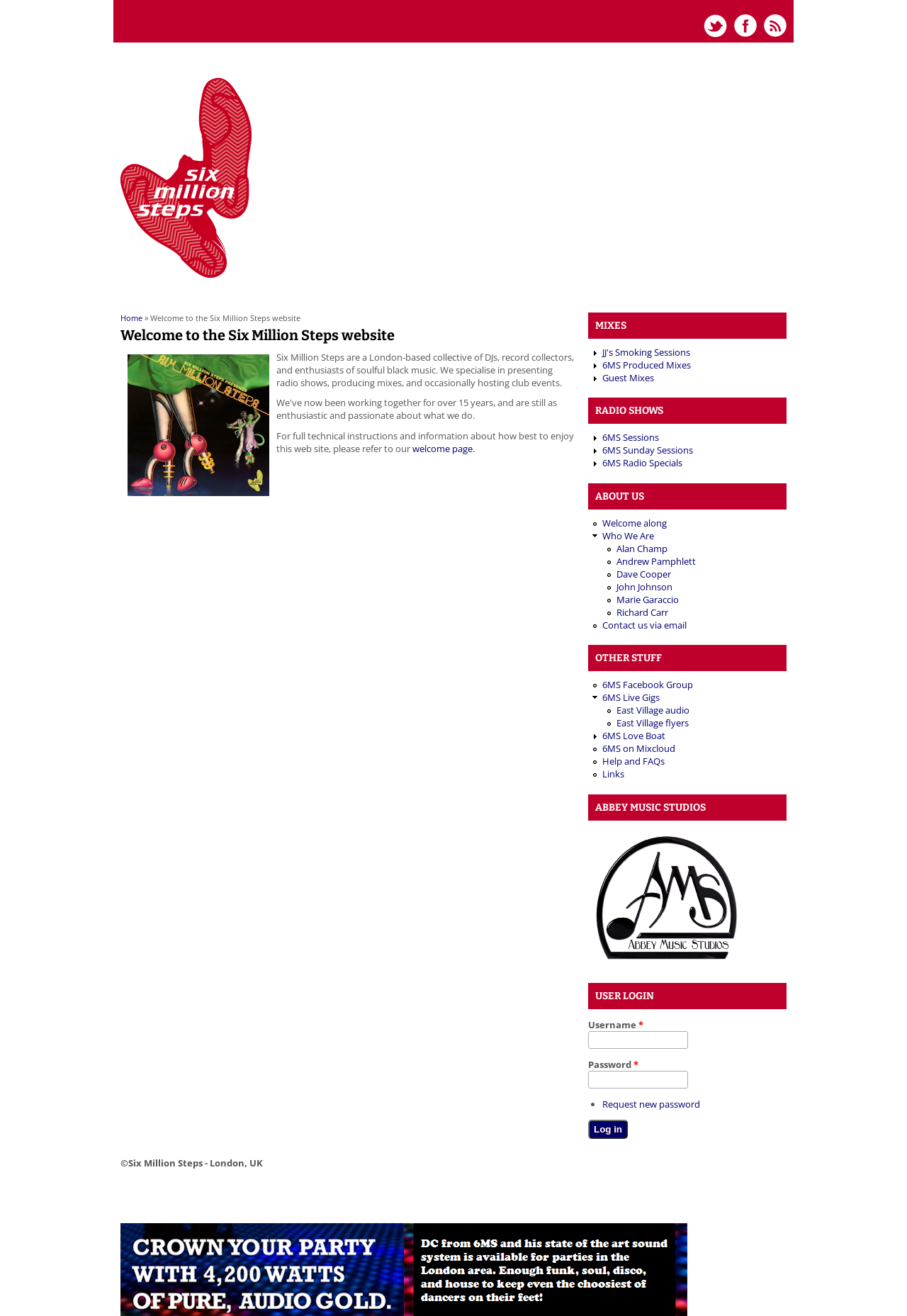Refer to the image and offer a detailed explanation in response to the question: What is the name of the collective of DJs?

The answer can be found in the main section of the webpage, where it is written 'Six Million Steps are a London-based collective of DJs, record collectors, and enthusiasts of soulful black music.'